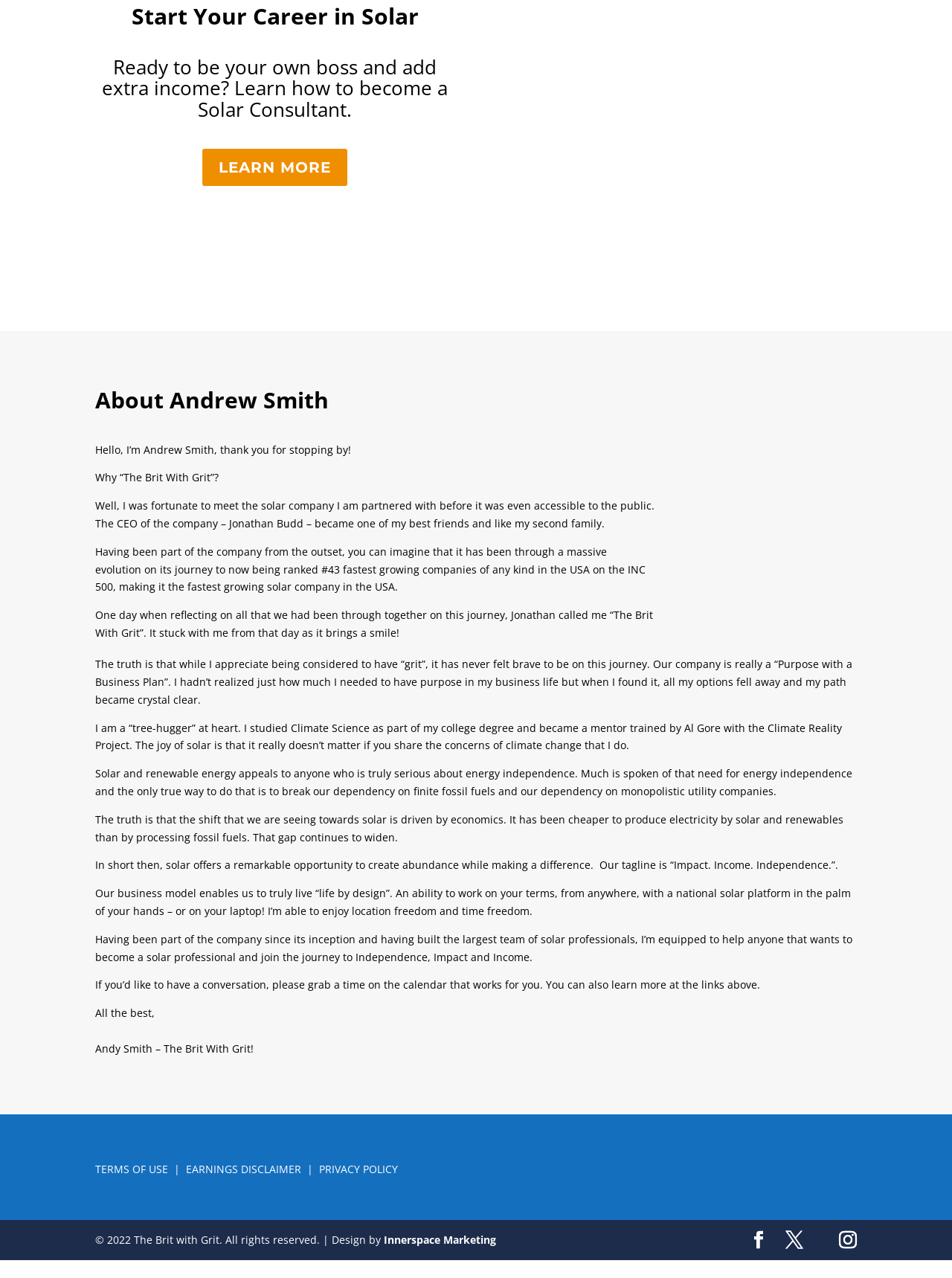Find and provide the bounding box coordinates for the UI element described here: "Instagram". The coordinates should be given as four float numbers between 0 and 1: [left, top, right, bottom].

[0.881, 0.963, 0.9, 0.978]